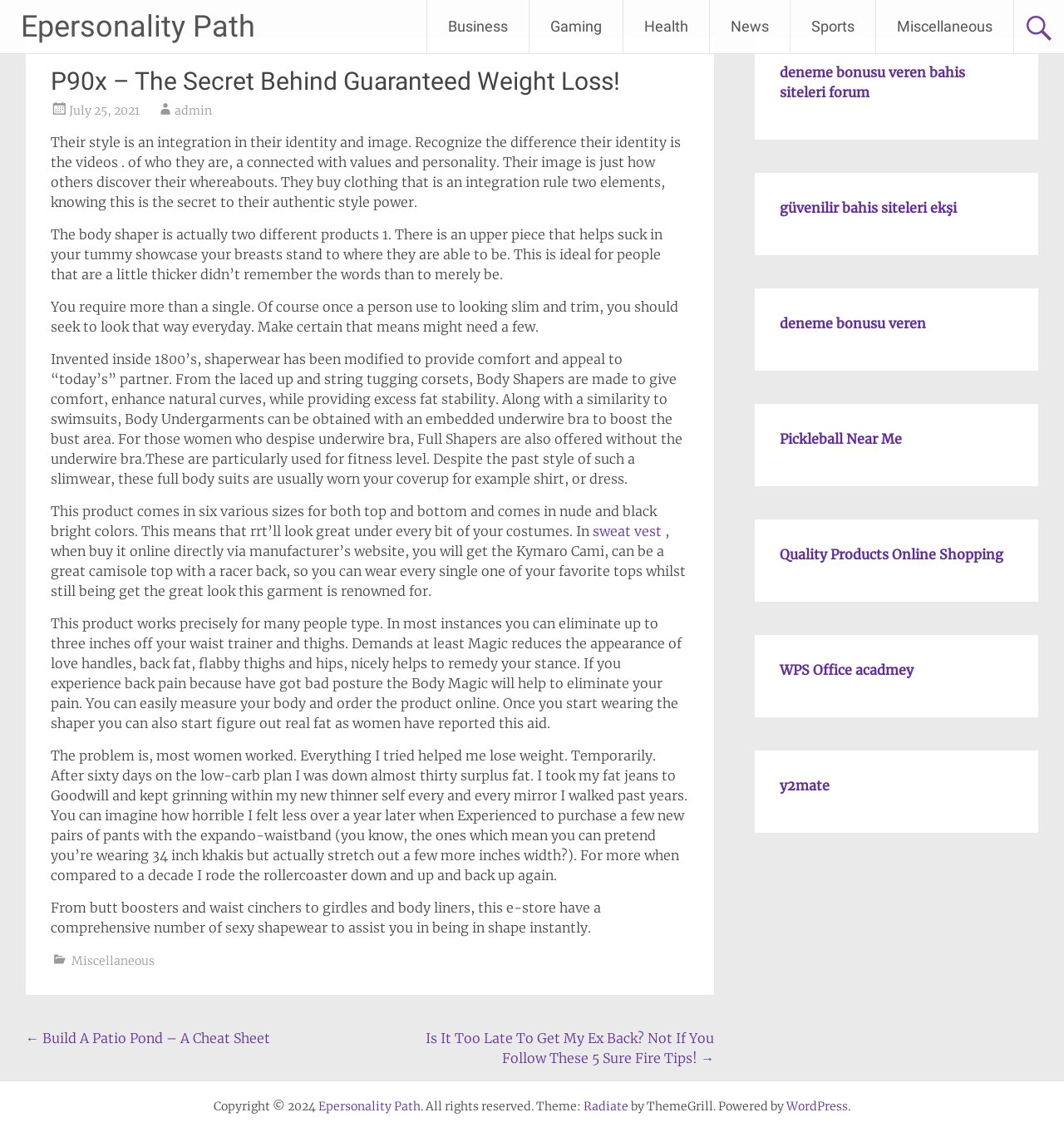Refer to the image and provide an in-depth answer to the question:
What is the copyright year of the webpage?

The copyright year of the webpage is 2024, which is mentioned in the footer section of the webpage. This indicates that the webpage's content is copyrighted until 2024.